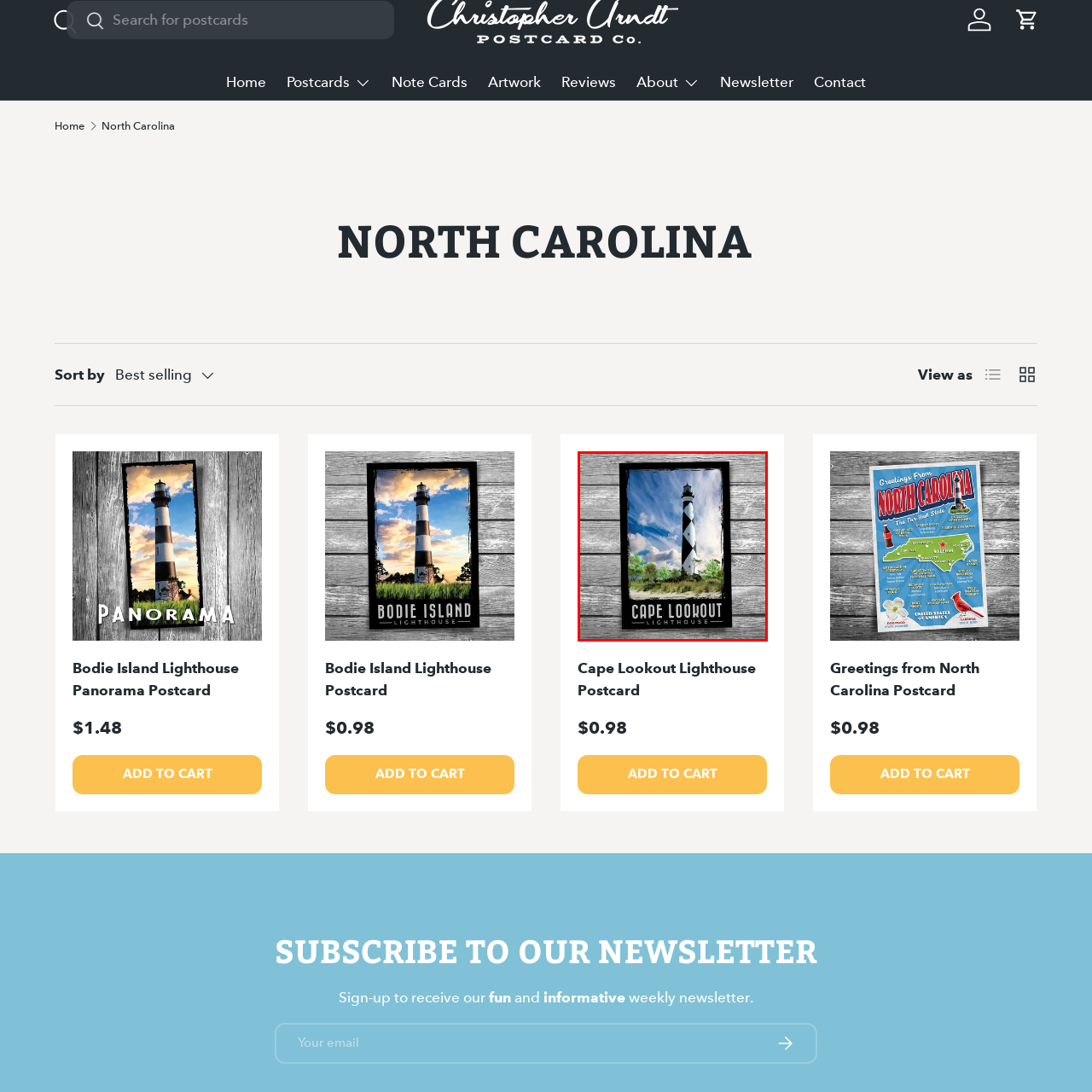Observe the visual content surrounded by a red rectangle, What pattern is on the lighthouse? Respond using just one word or a short phrase.

Black and white diamond